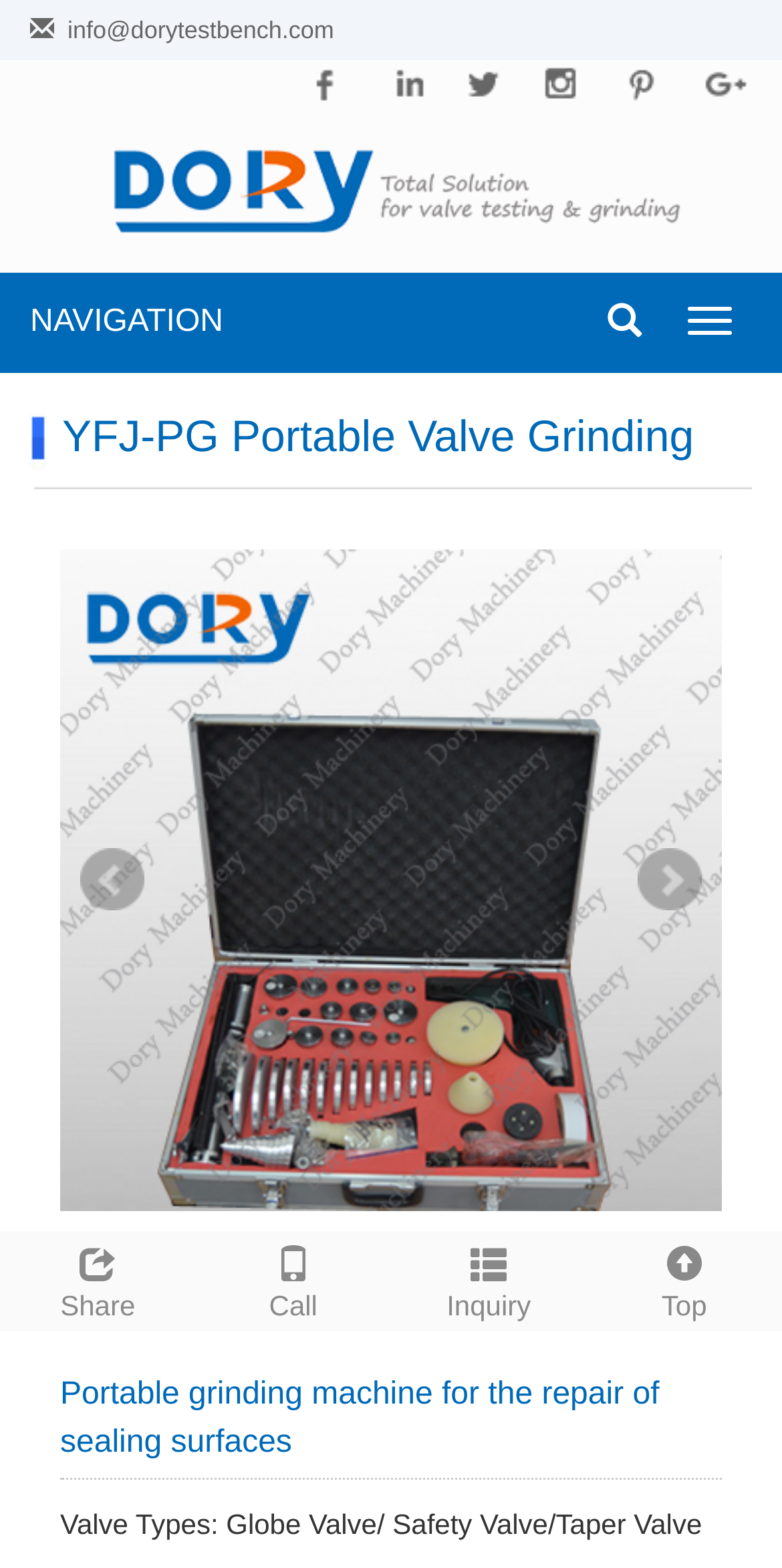Identify the bounding box coordinates for the element that needs to be clicked to fulfill this instruction: "Click the Prev button". Provide the coordinates in the format of four float numbers between 0 and 1: [left, top, right, bottom].

[0.103, 0.541, 0.185, 0.582]